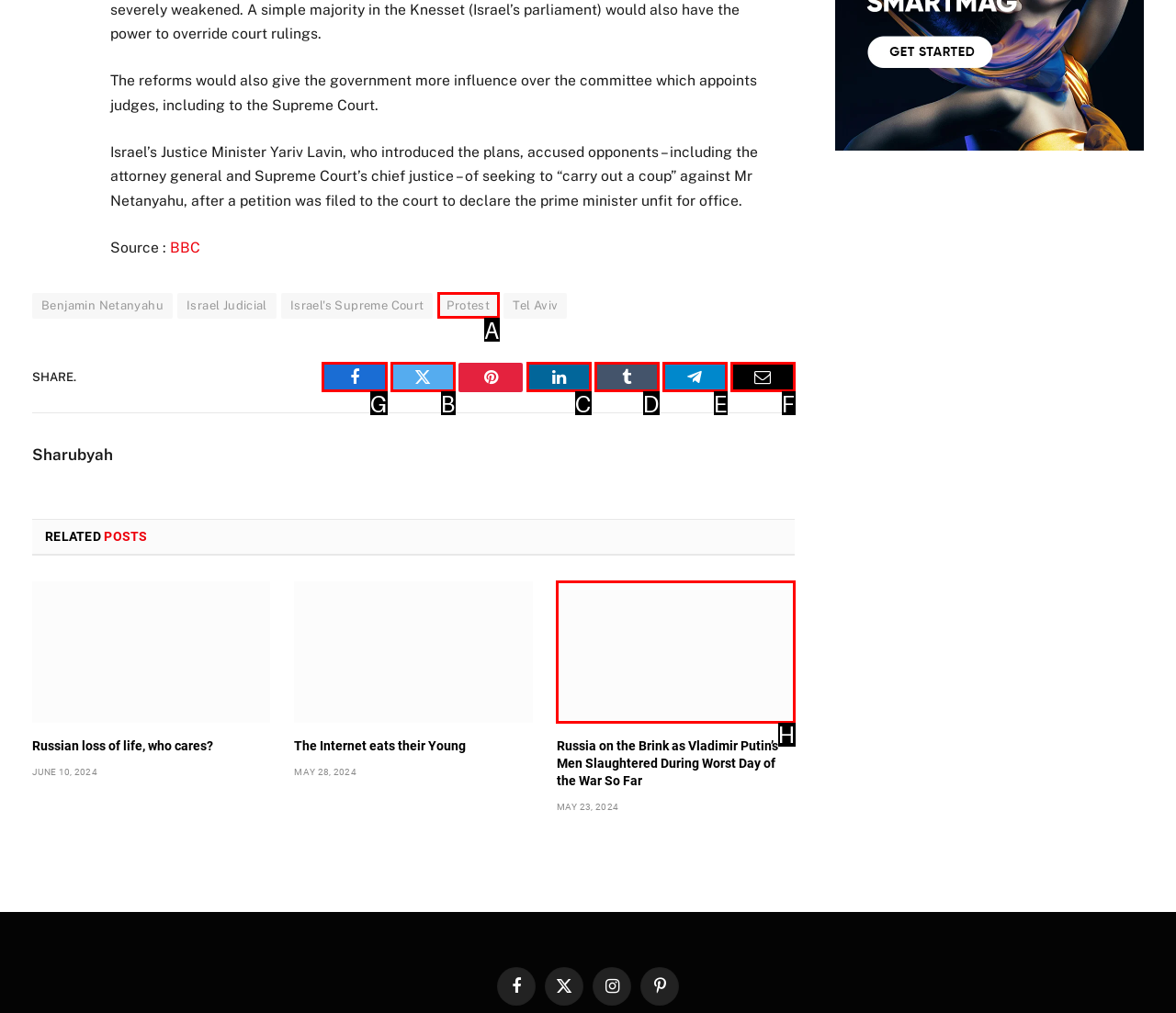Choose the letter of the UI element necessary for this task: Share the article on Facebook
Answer with the correct letter.

G